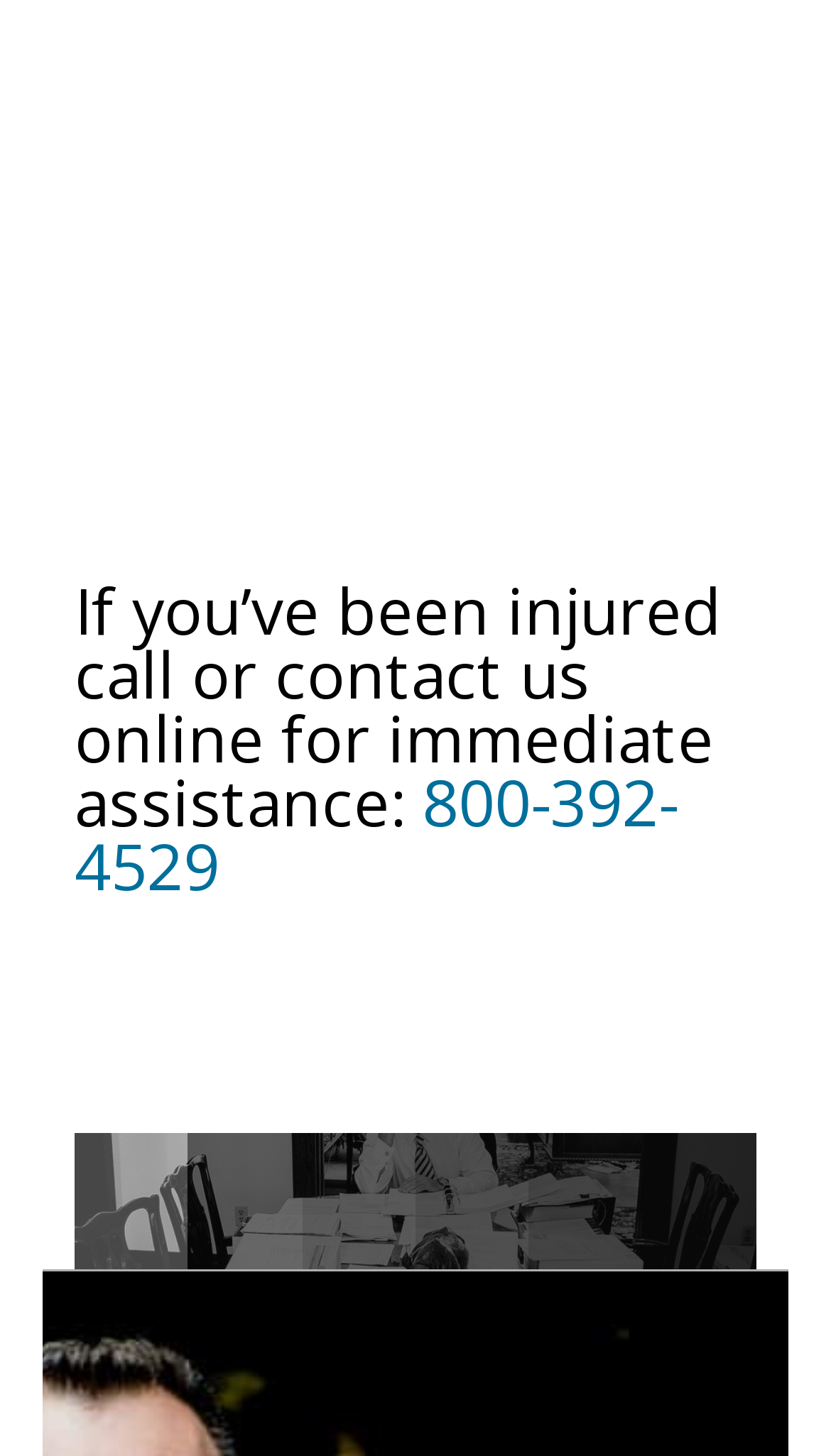Calculate the bounding box coordinates of the UI element given the description: "800-392-4529".

[0.09, 0.521, 0.815, 0.625]